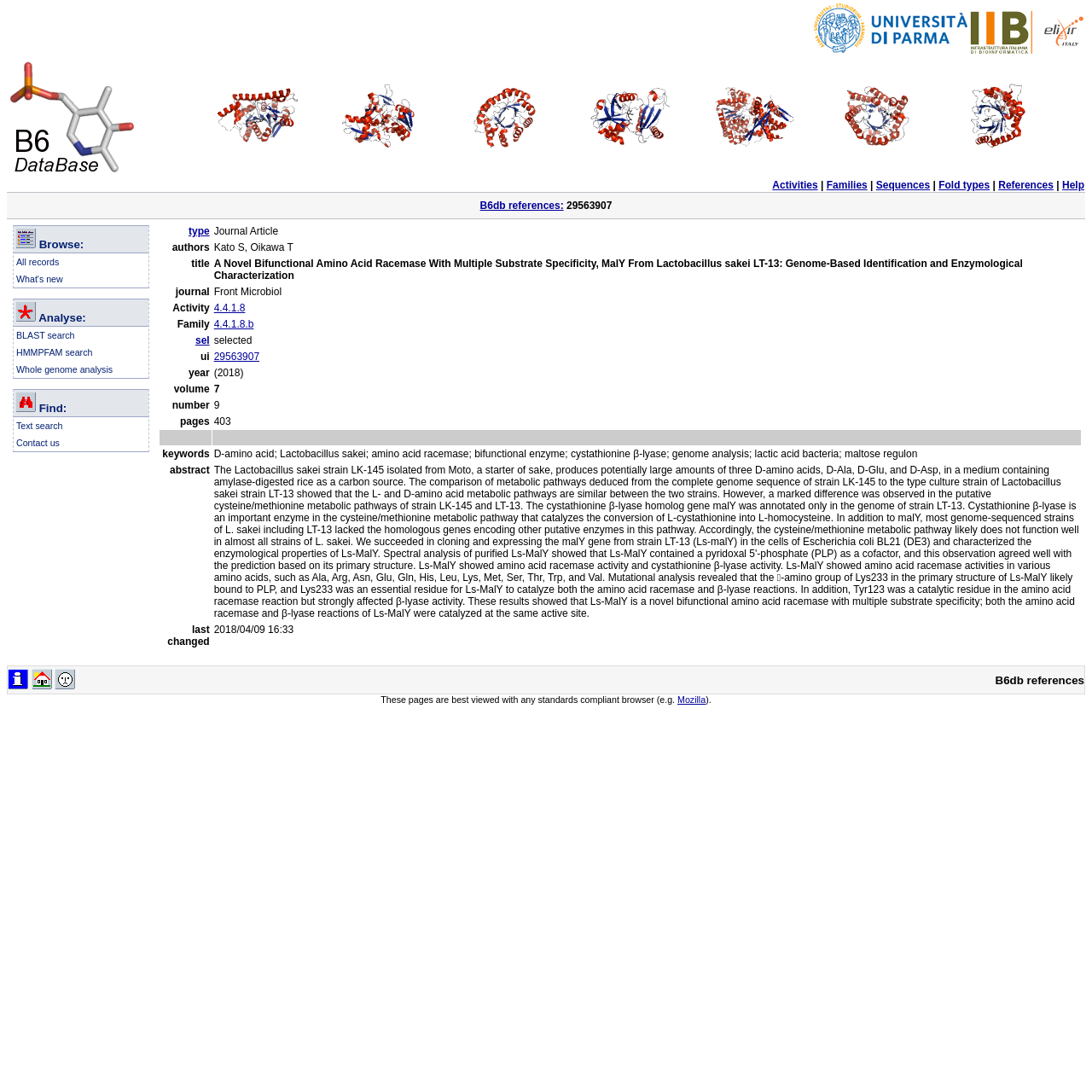Please locate the bounding box coordinates of the element's region that needs to be clicked to follow the instruction: "Browse all records". The bounding box coordinates should be provided as four float numbers between 0 and 1, i.e., [left, top, right, bottom].

[0.015, 0.235, 0.054, 0.245]